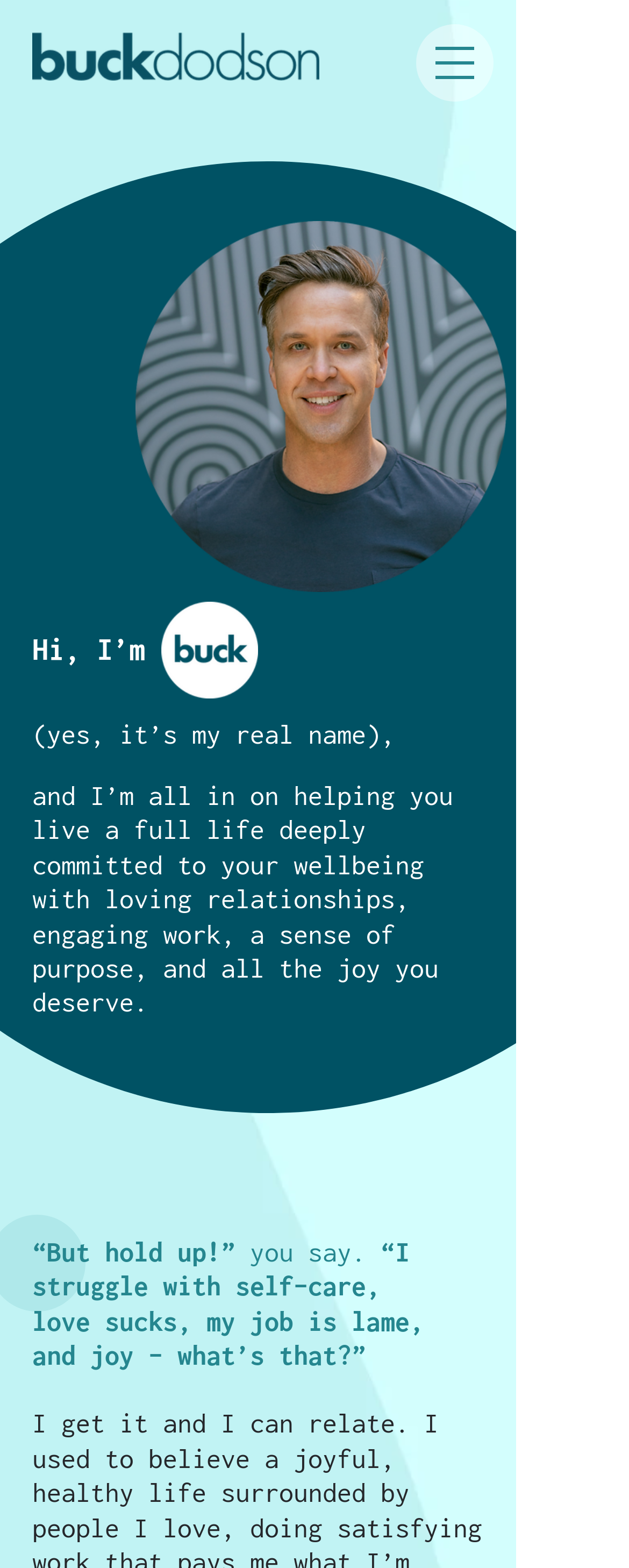Analyze the image and provide a detailed answer to the question: Is there an image of a logo on this webpage?

There is an image of a logo on the webpage, specifically the 'buckdodson-logo-blue-938x163px-72dpi_edi' image, which appears to be a logo for Buck Dodson.